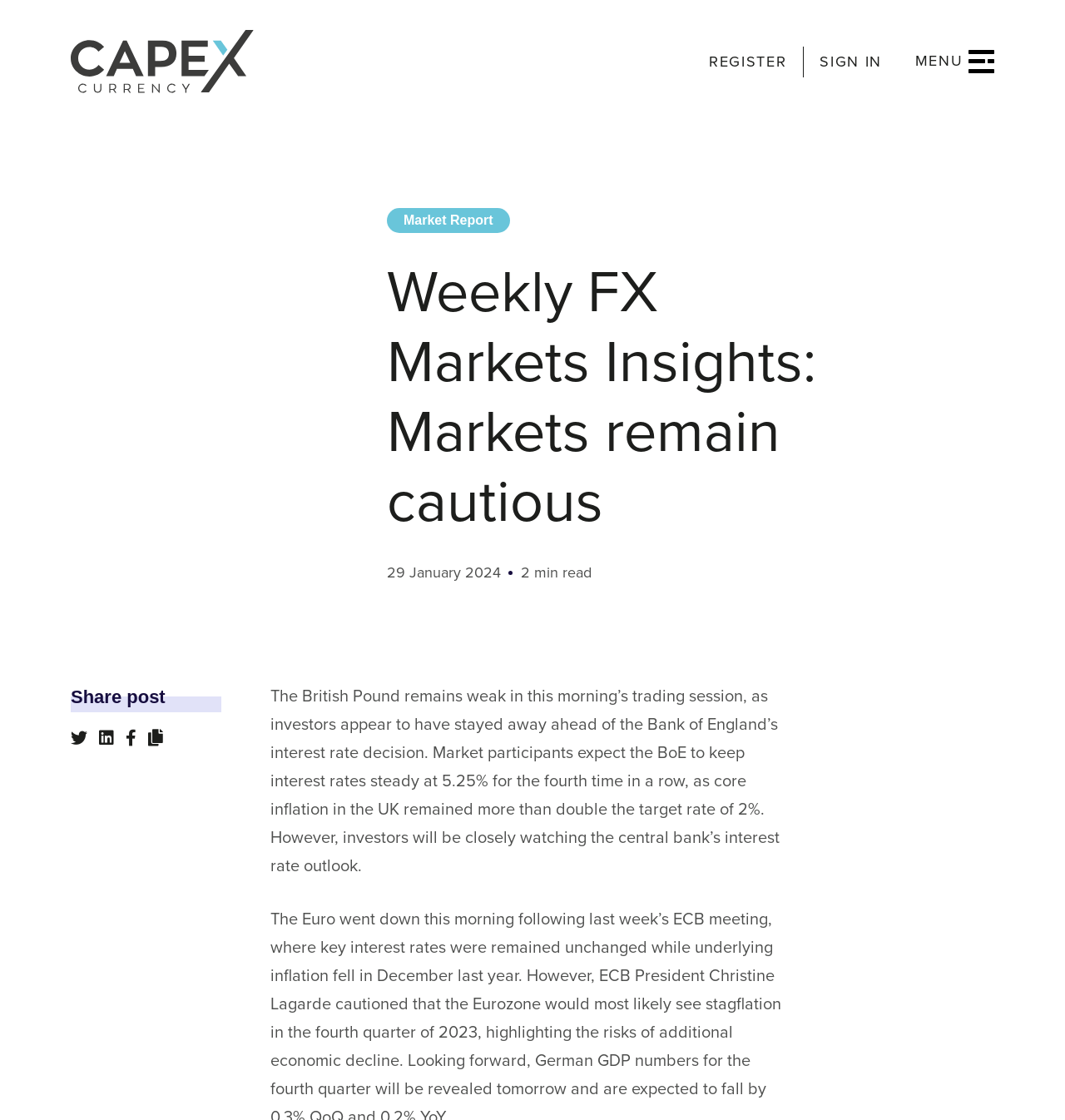Please give a concise answer to this question using a single word or phrase: 
What is the date of the market report?

29 January 2024